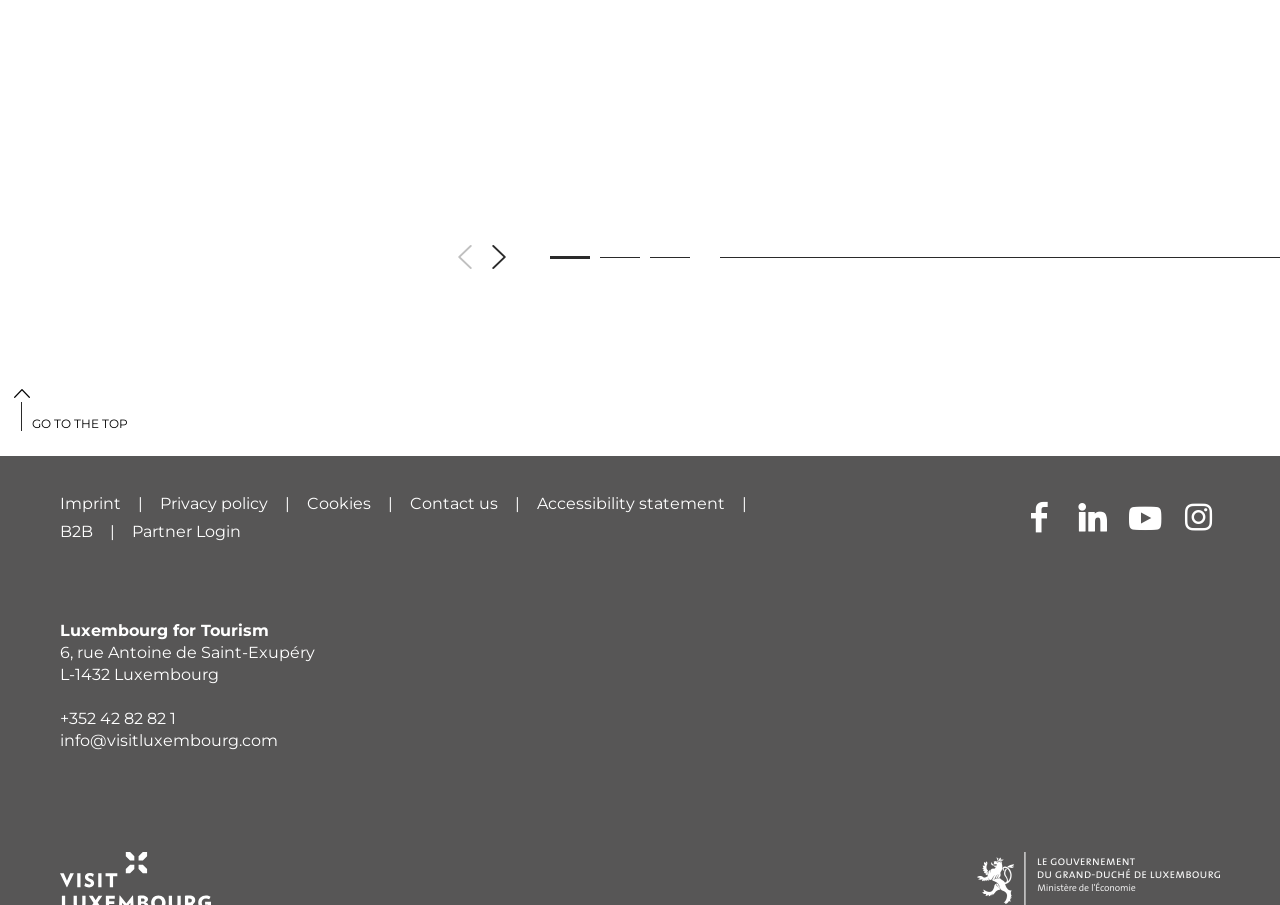Locate the coordinates of the bounding box for the clickable region that fulfills this instruction: "Contact us".

[0.32, 0.542, 0.389, 0.573]